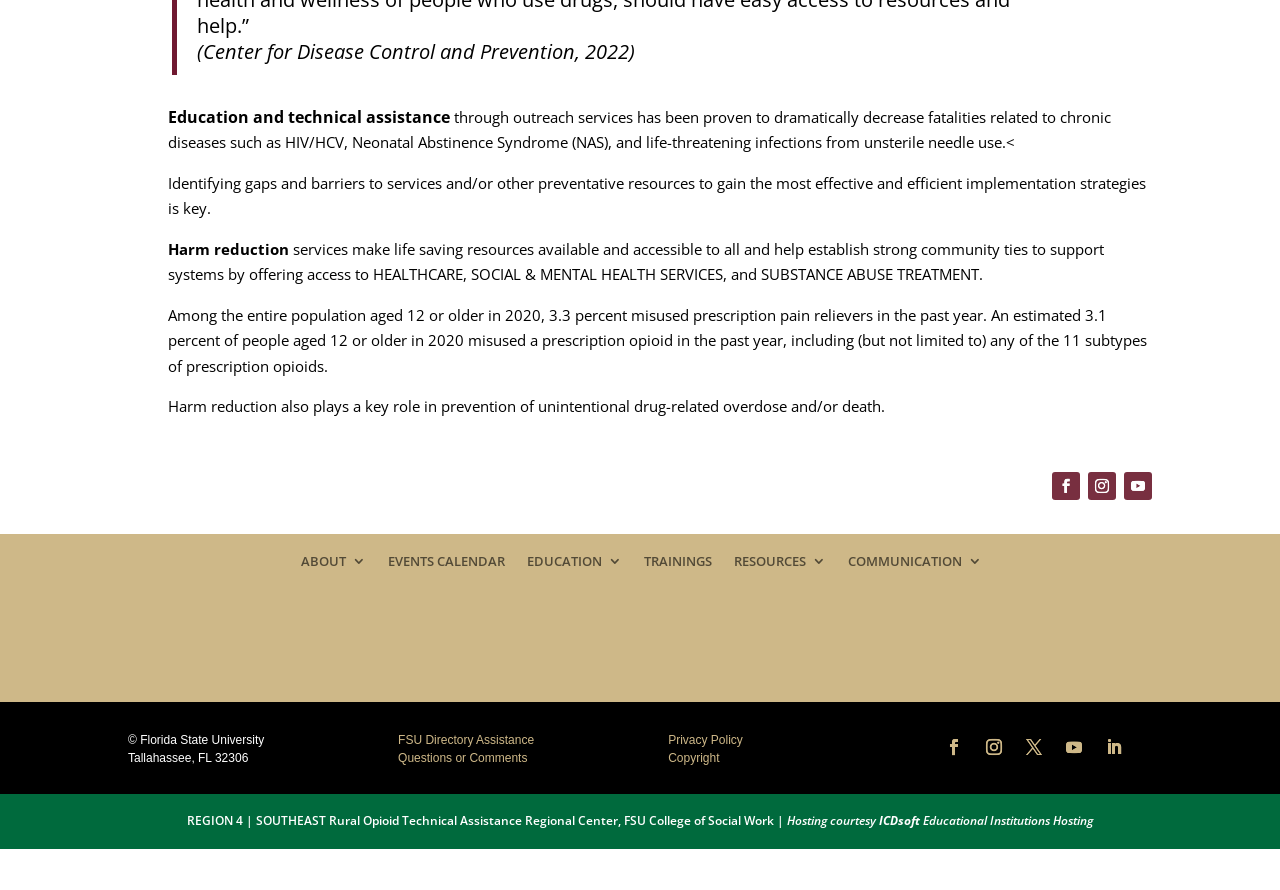Given the element description "EVENTS CALENDAR" in the screenshot, predict the bounding box coordinates of that UI element.

[0.303, 0.622, 0.394, 0.647]